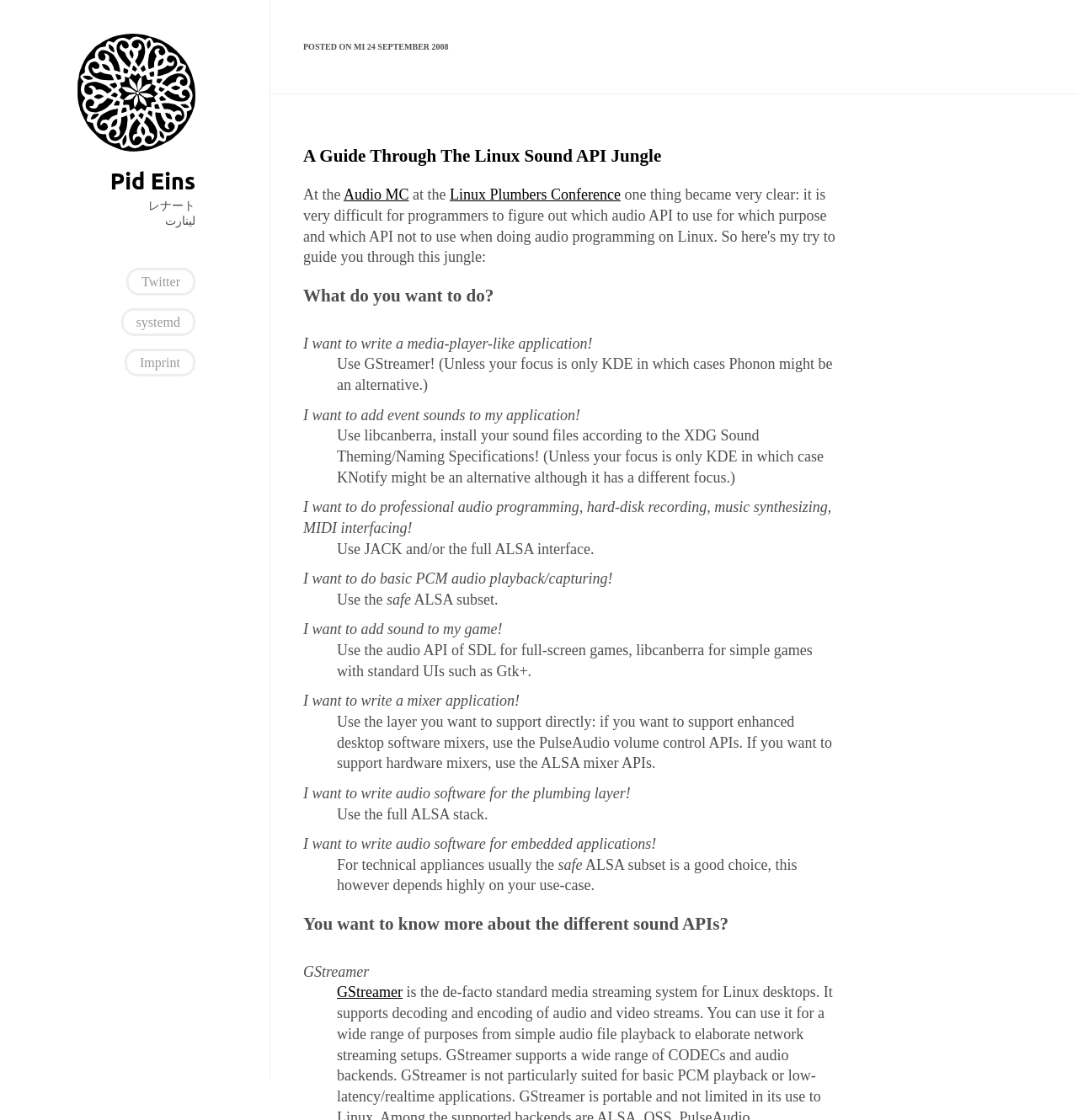Please provide a comprehensive response to the question below by analyzing the image: 
What is the name of the author?

The name of the author can be found in the heading 'Pid Eins' which is a link, and also in the StaticText 'レナート' and 'ﻟﻴﻨﺎﺭﺕ' elements. These elements are located at the top of the webpage, indicating that they are related to the author.